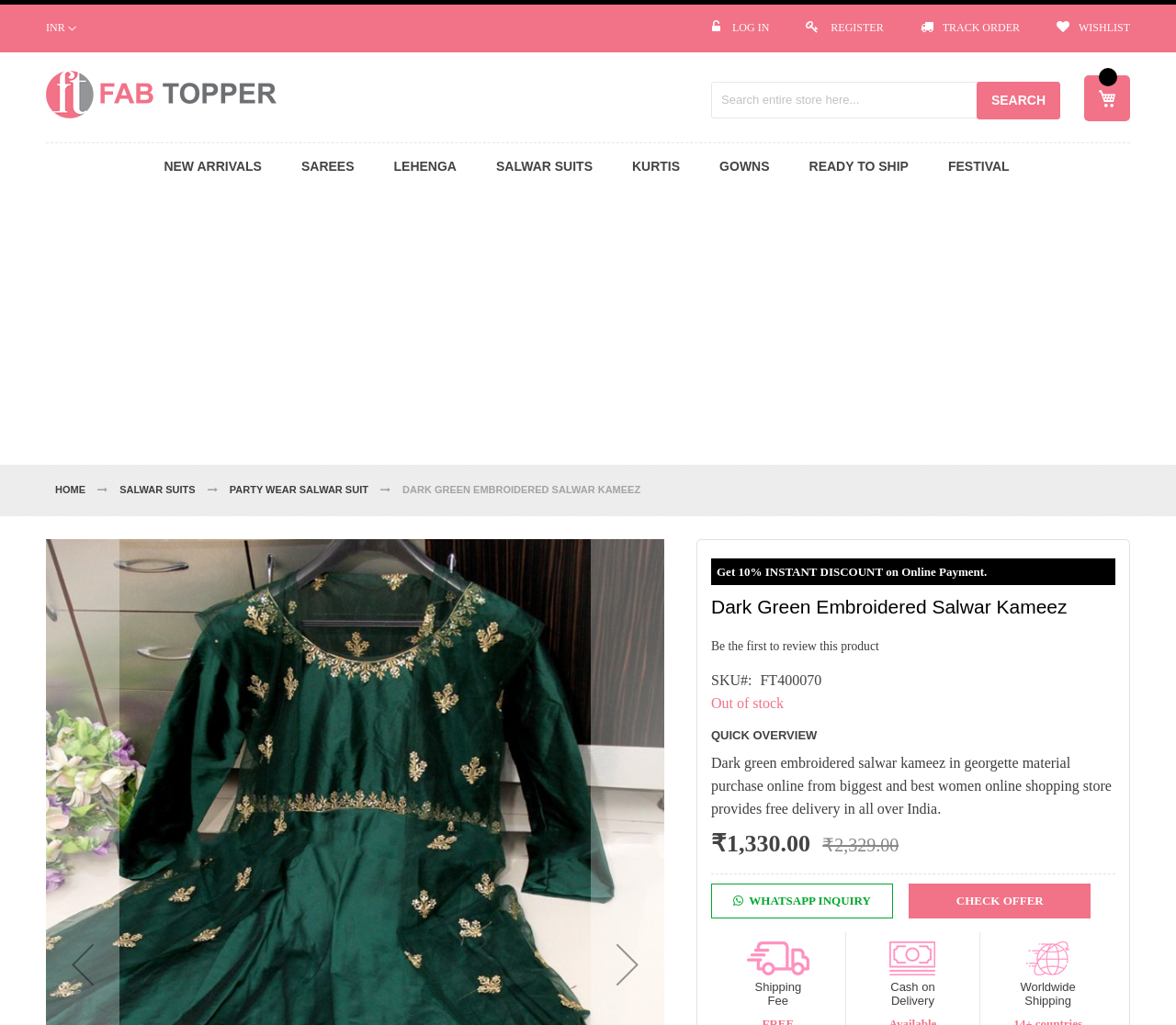Answer this question using a single word or a brief phrase:
What is the availability of the Dark Green Embroidered Salwar Kameez?

Out of stock